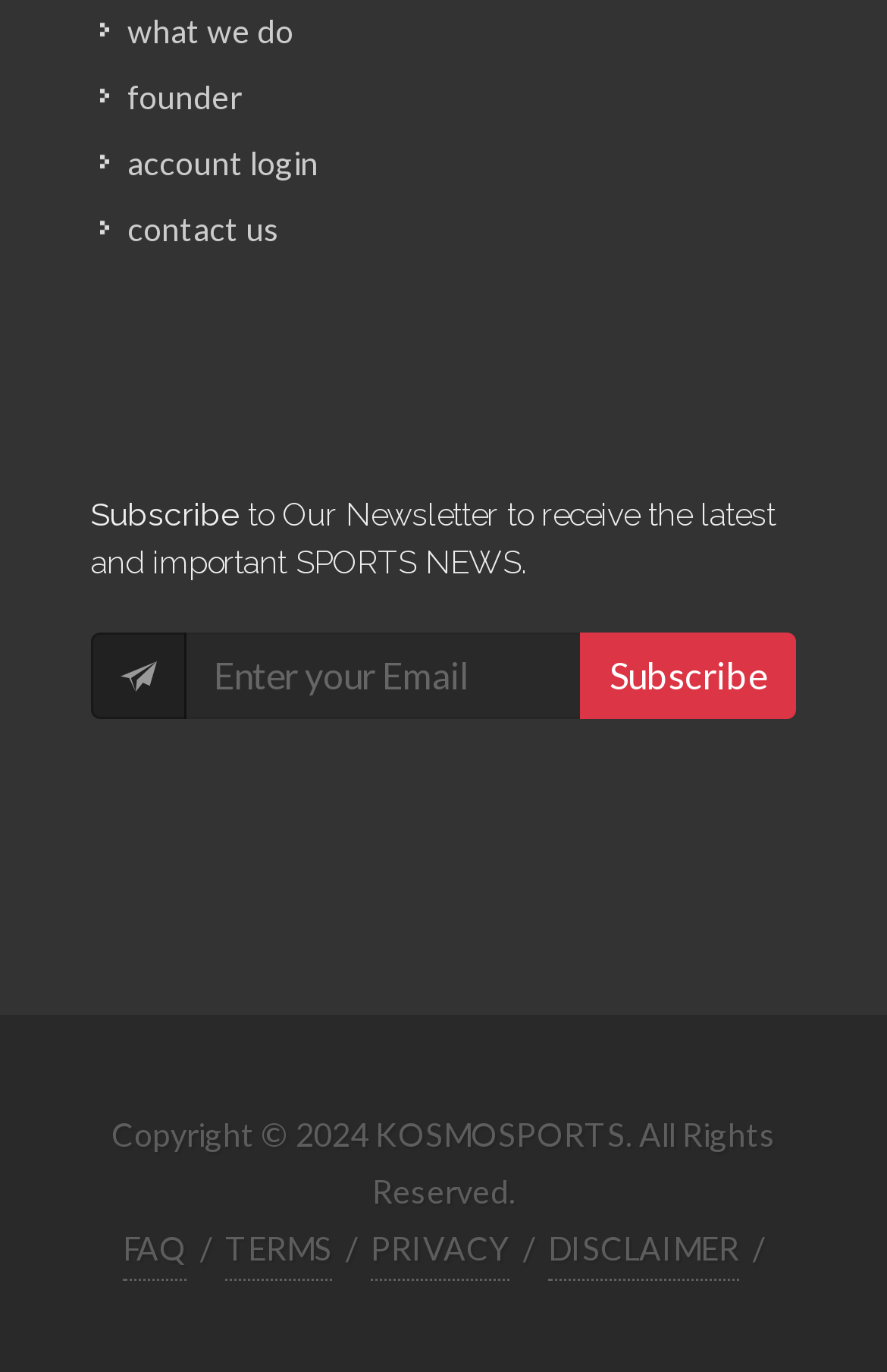Identify the bounding box coordinates of the area that should be clicked in order to complete the given instruction: "Login to account". The bounding box coordinates should be four float numbers between 0 and 1, i.e., [left, top, right, bottom].

[0.113, 0.101, 0.367, 0.136]